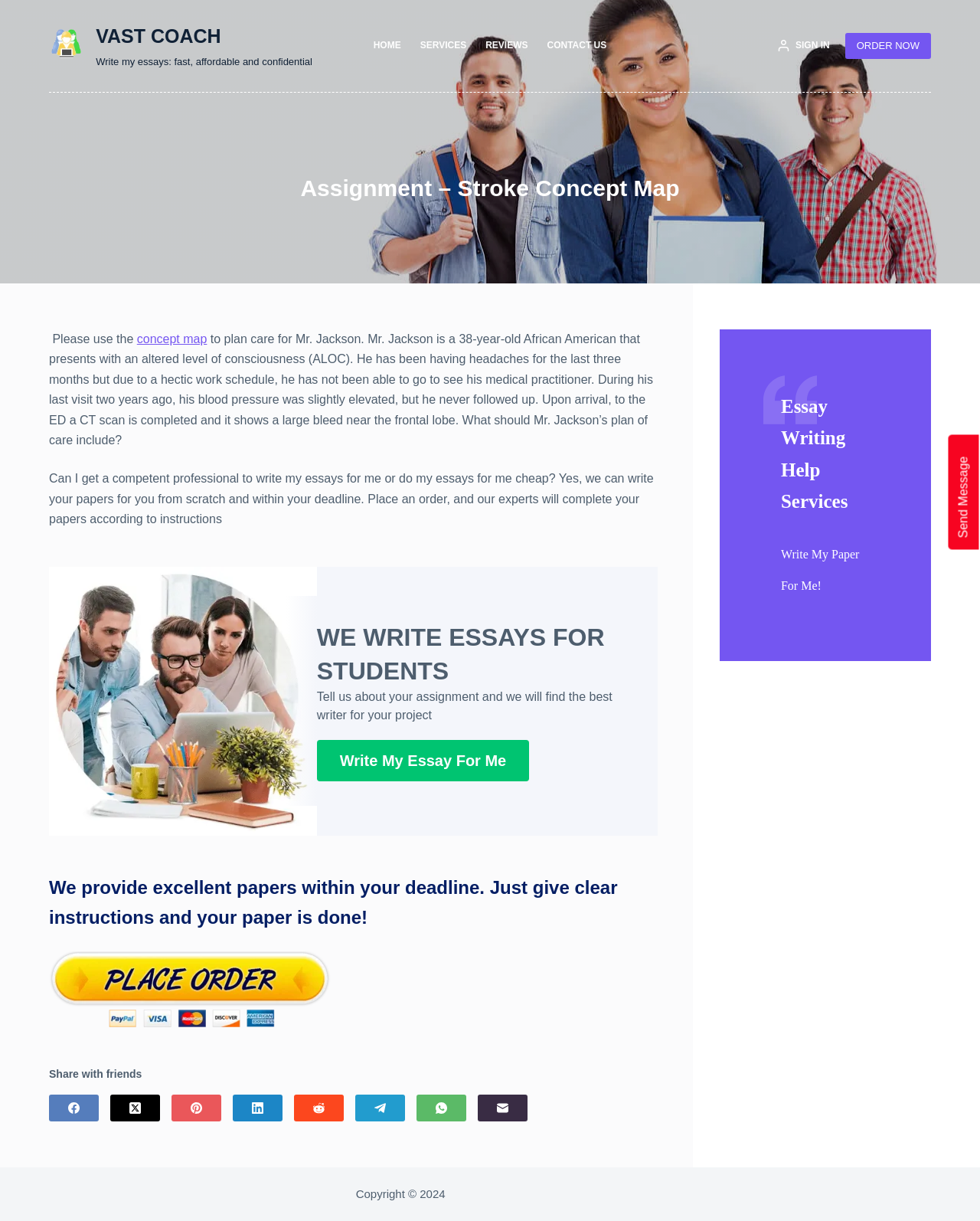Please determine the bounding box coordinates of the element's region to click for the following instruction: "Click the 'ORDER NOW' button".

[0.862, 0.027, 0.95, 0.048]